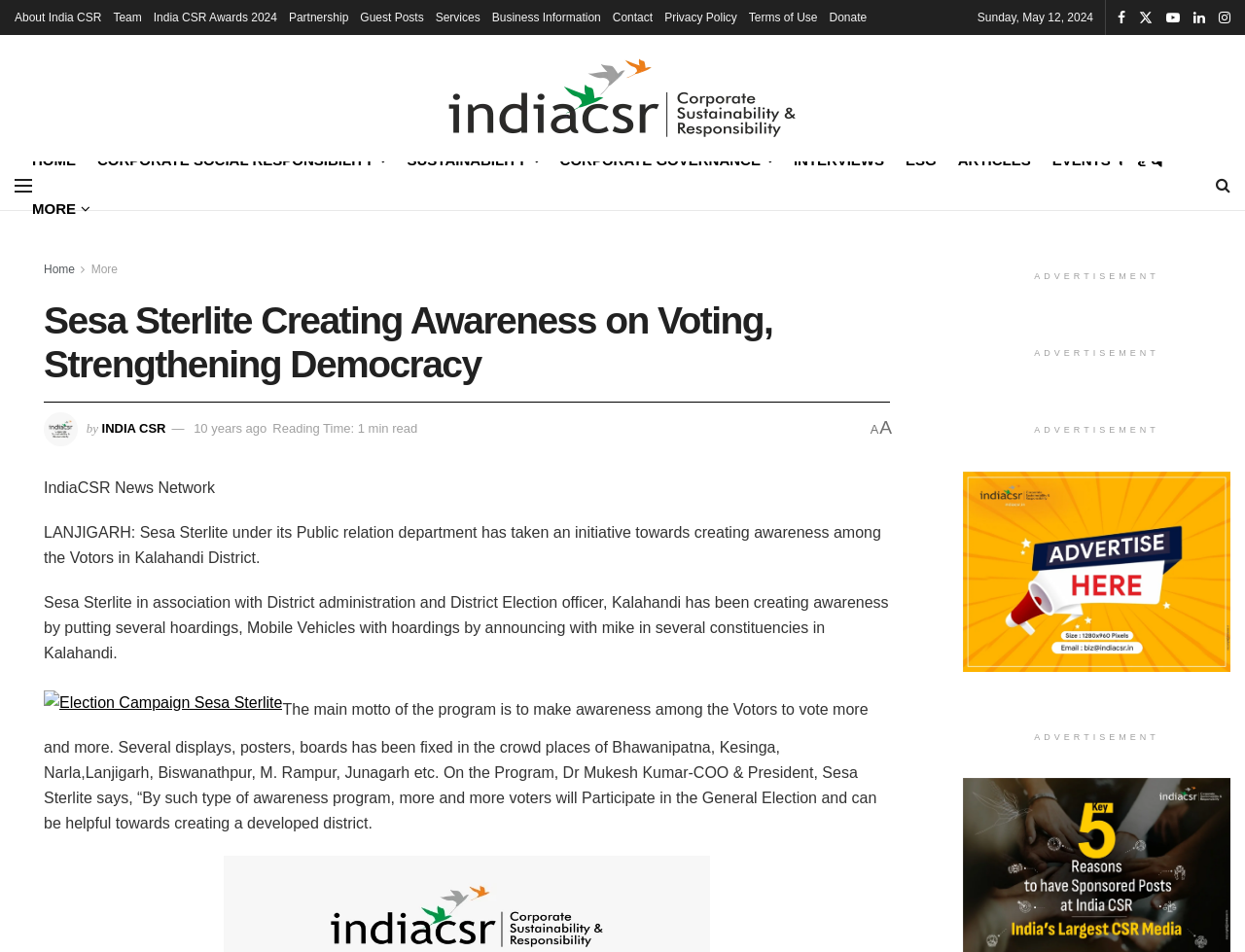Please locate the bounding box coordinates of the element that should be clicked to complete the given instruction: "Click on About India CSR".

[0.012, 0.0, 0.082, 0.037]